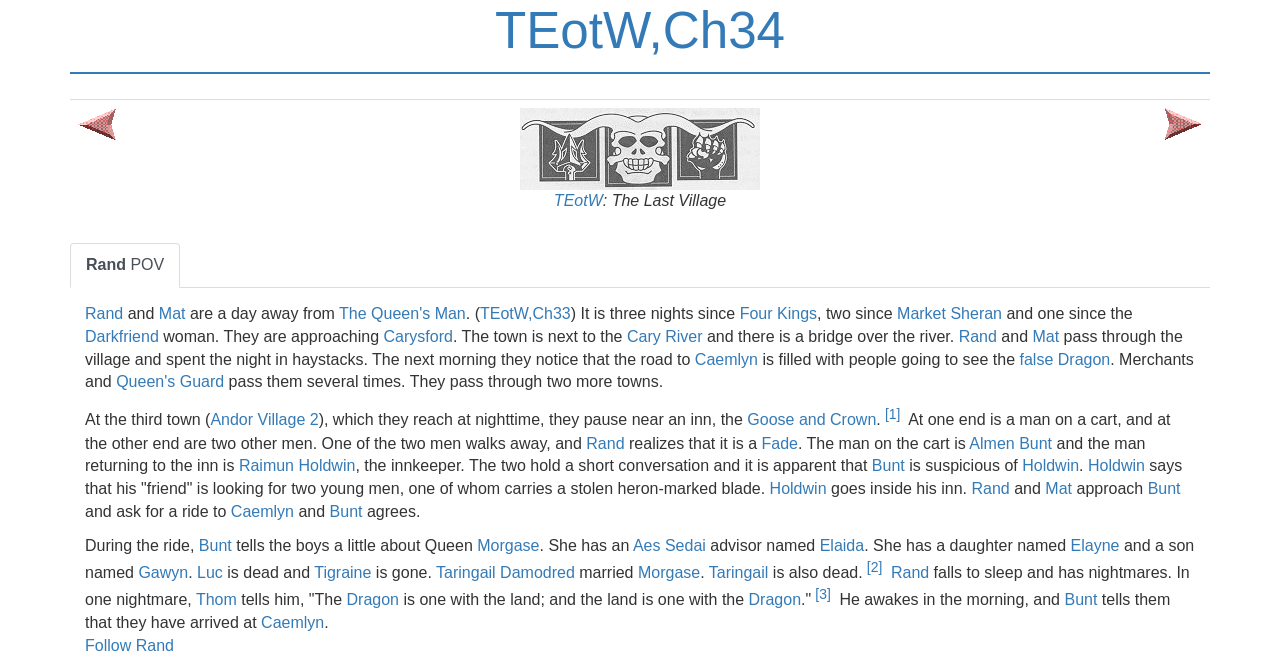Find the bounding box coordinates of the element you need to click on to perform this action: 'Click the link to TEotW,Ch34'. The coordinates should be represented by four float values between 0 and 1, in the format [left, top, right, bottom].

[0.387, 0.003, 0.613, 0.088]